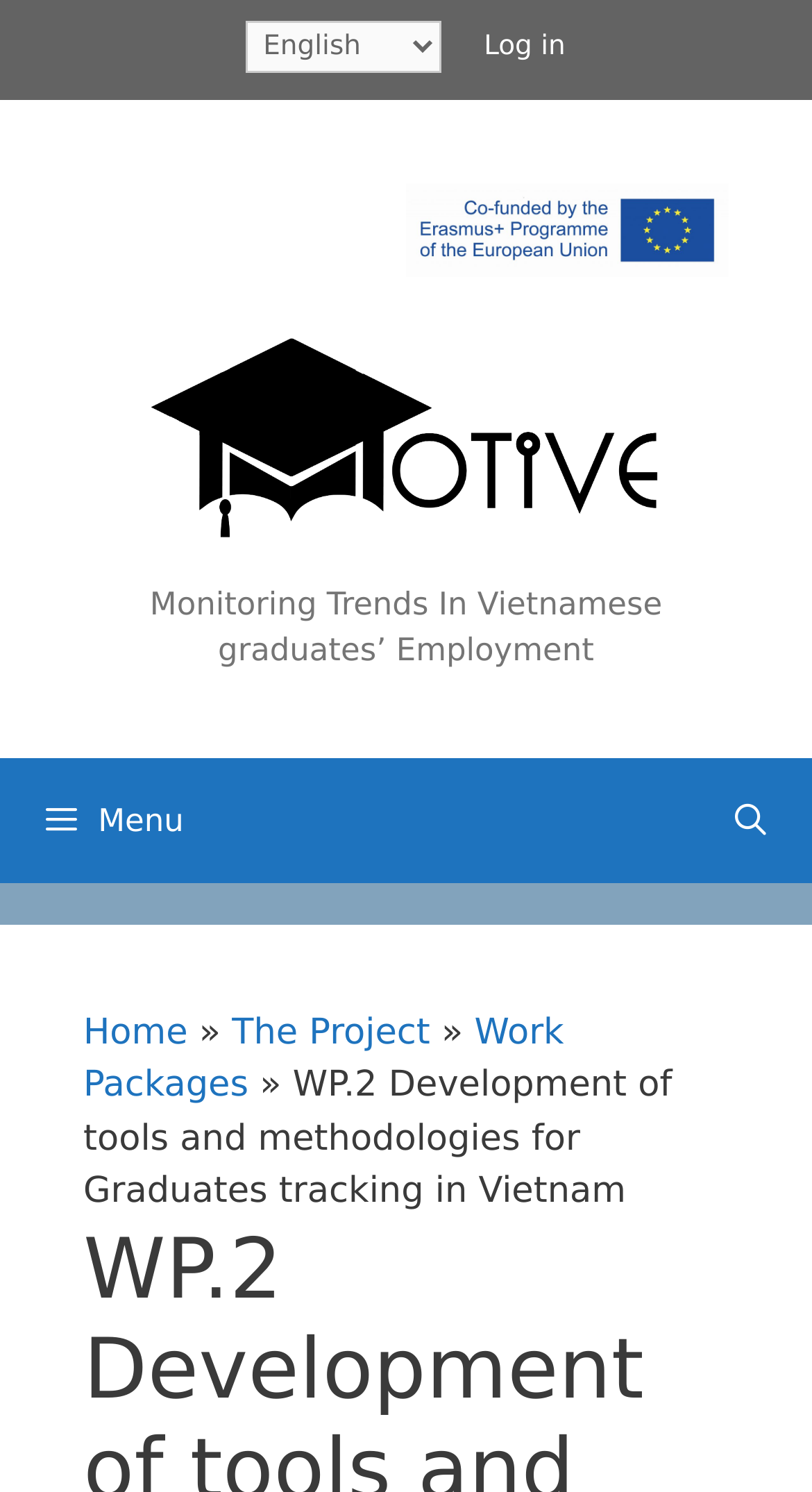Please find the bounding box coordinates of the element's region to be clicked to carry out this instruction: "Choose a language".

[0.304, 0.014, 0.545, 0.049]